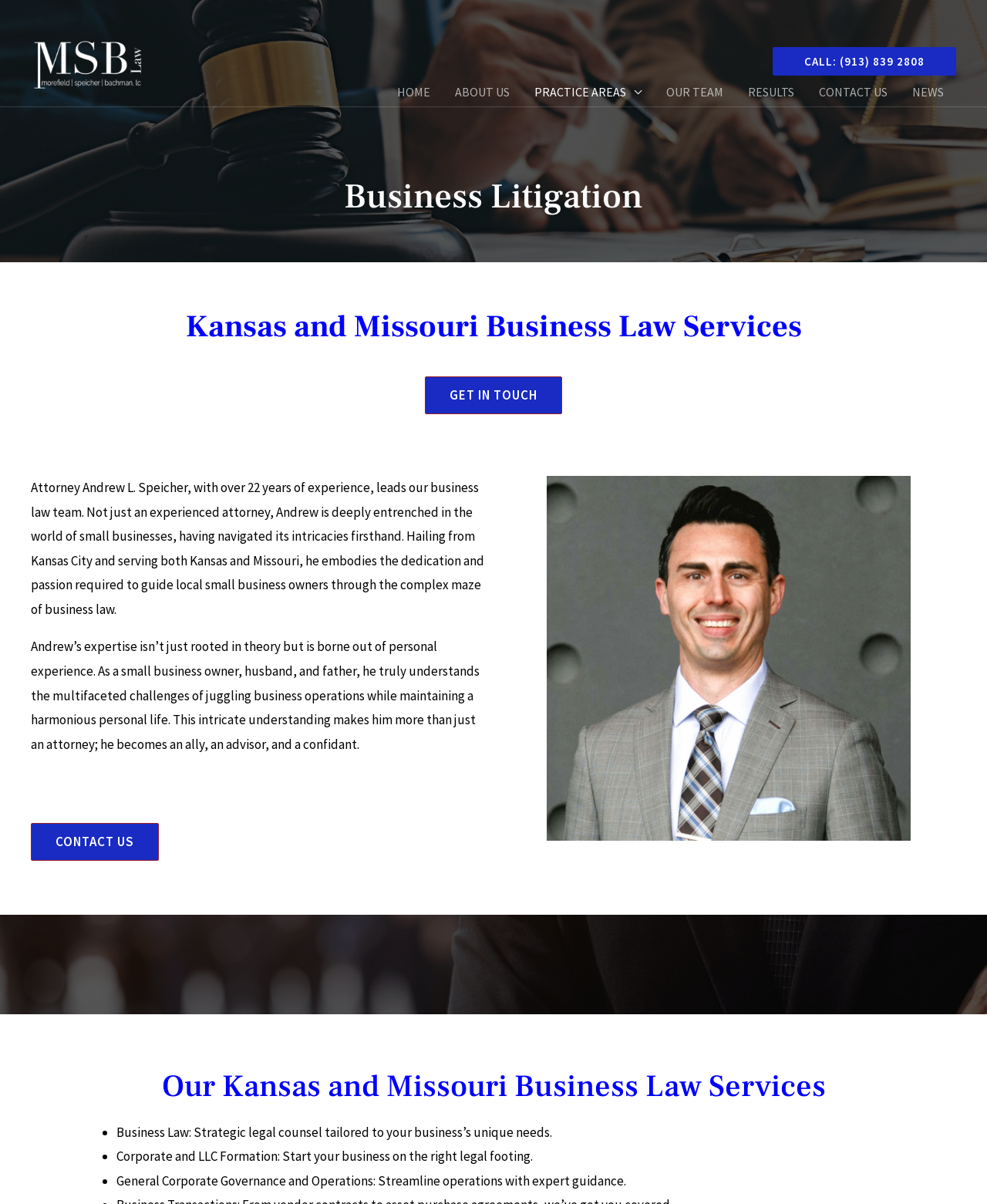Locate the bounding box coordinates of the segment that needs to be clicked to meet this instruction: "Click on the 'HOME' link".

[0.39, 0.073, 0.448, 0.08]